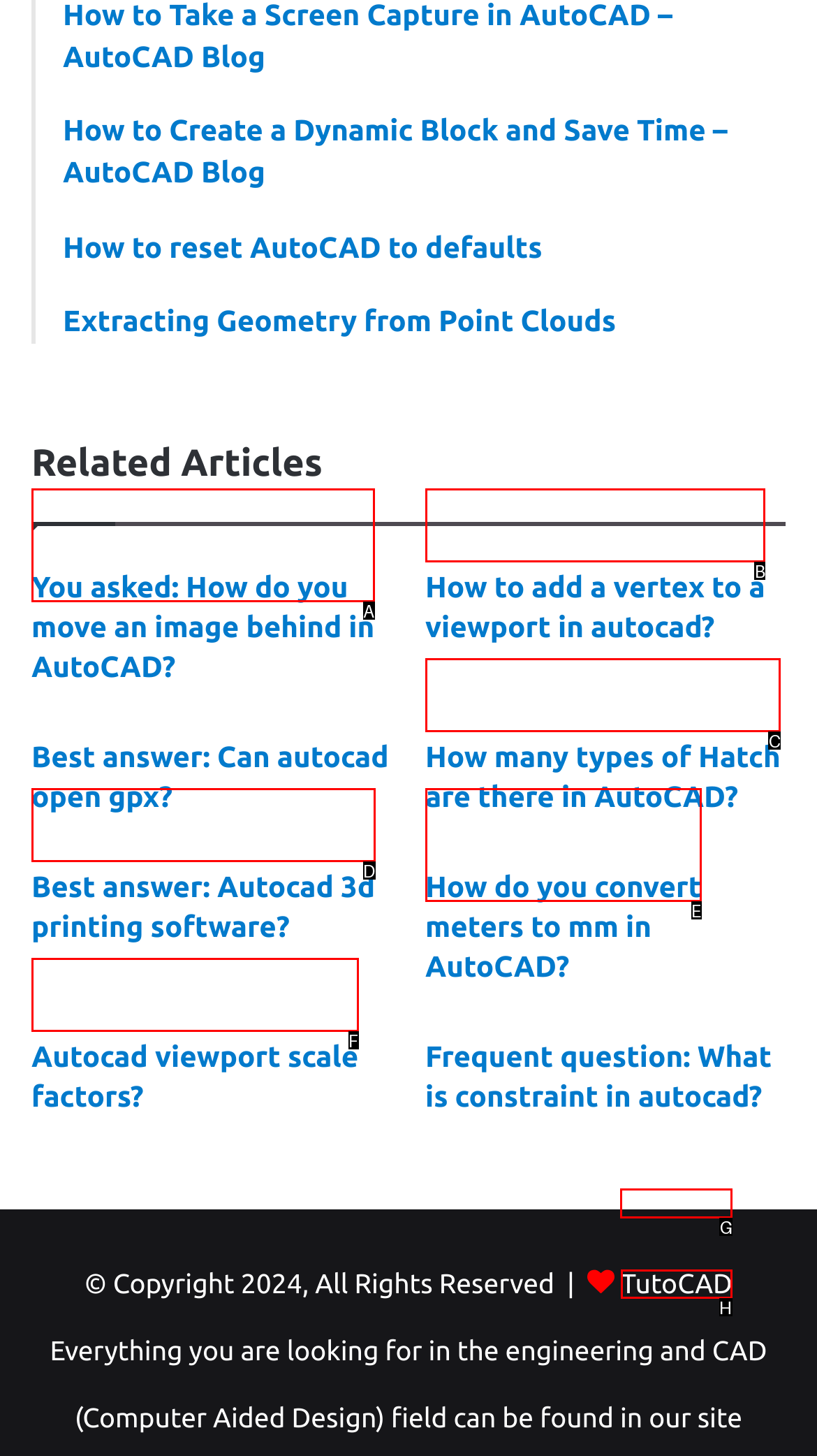From the given options, choose the one to complete the task: Visit the TutoCAD website
Indicate the letter of the correct option.

H